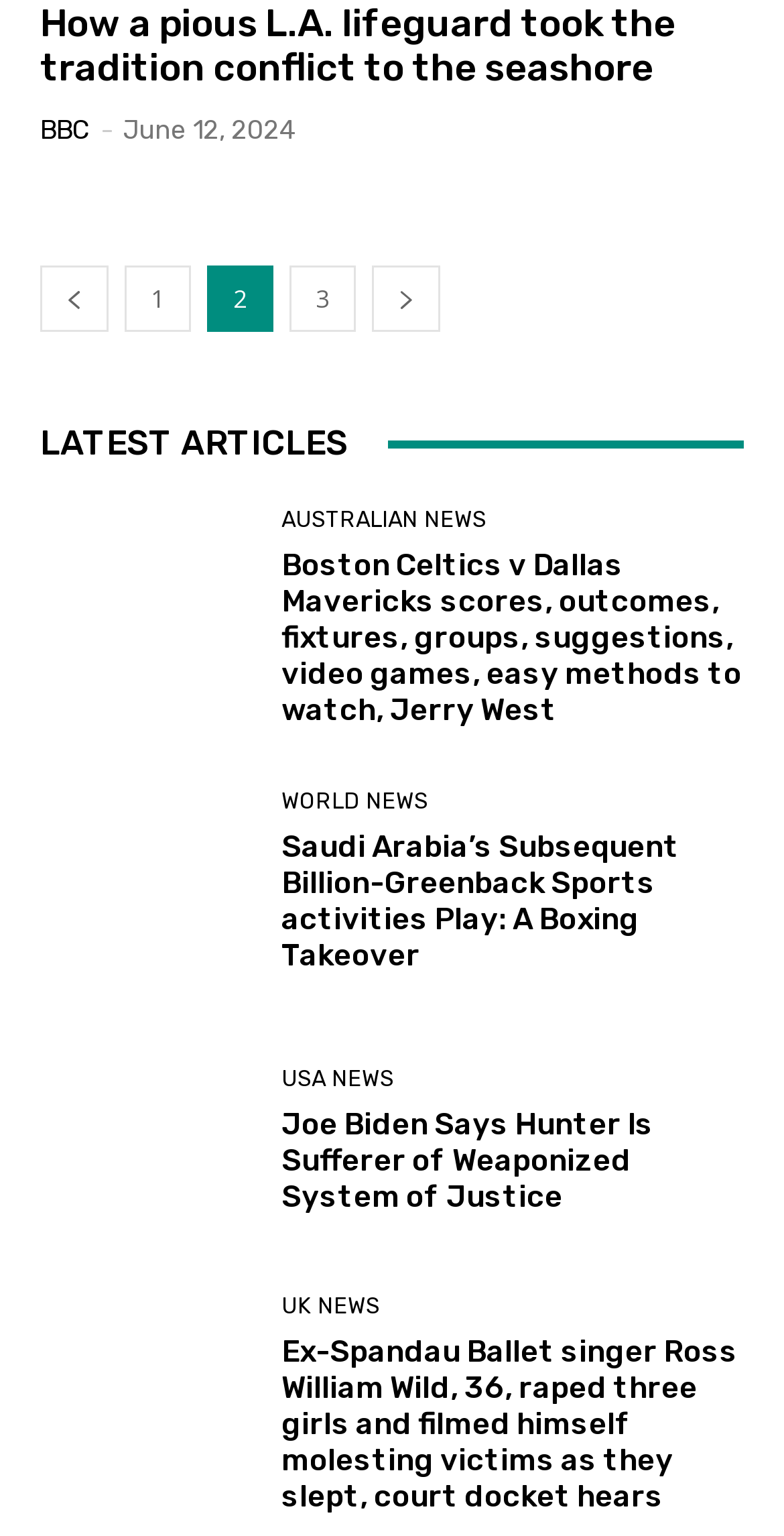Find the bounding box coordinates of the element to click in order to complete the given instruction: "read article about Boston Celtics v Dallas Mavericks."

[0.051, 0.331, 0.321, 0.469]